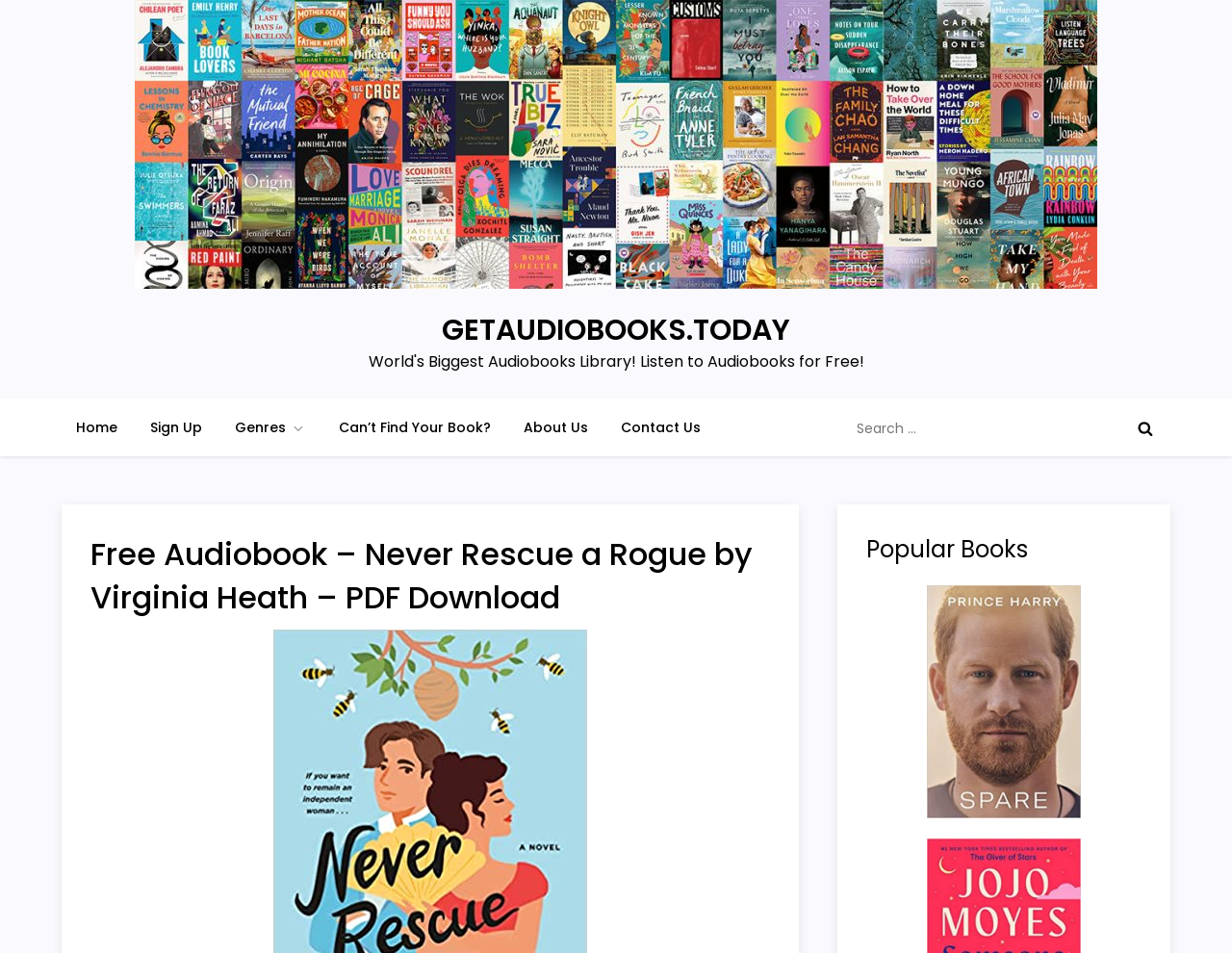Please extract the primary headline from the webpage.

Free Audiobook – Never Rescue a Rogue by Virginia Heath – PDF Download